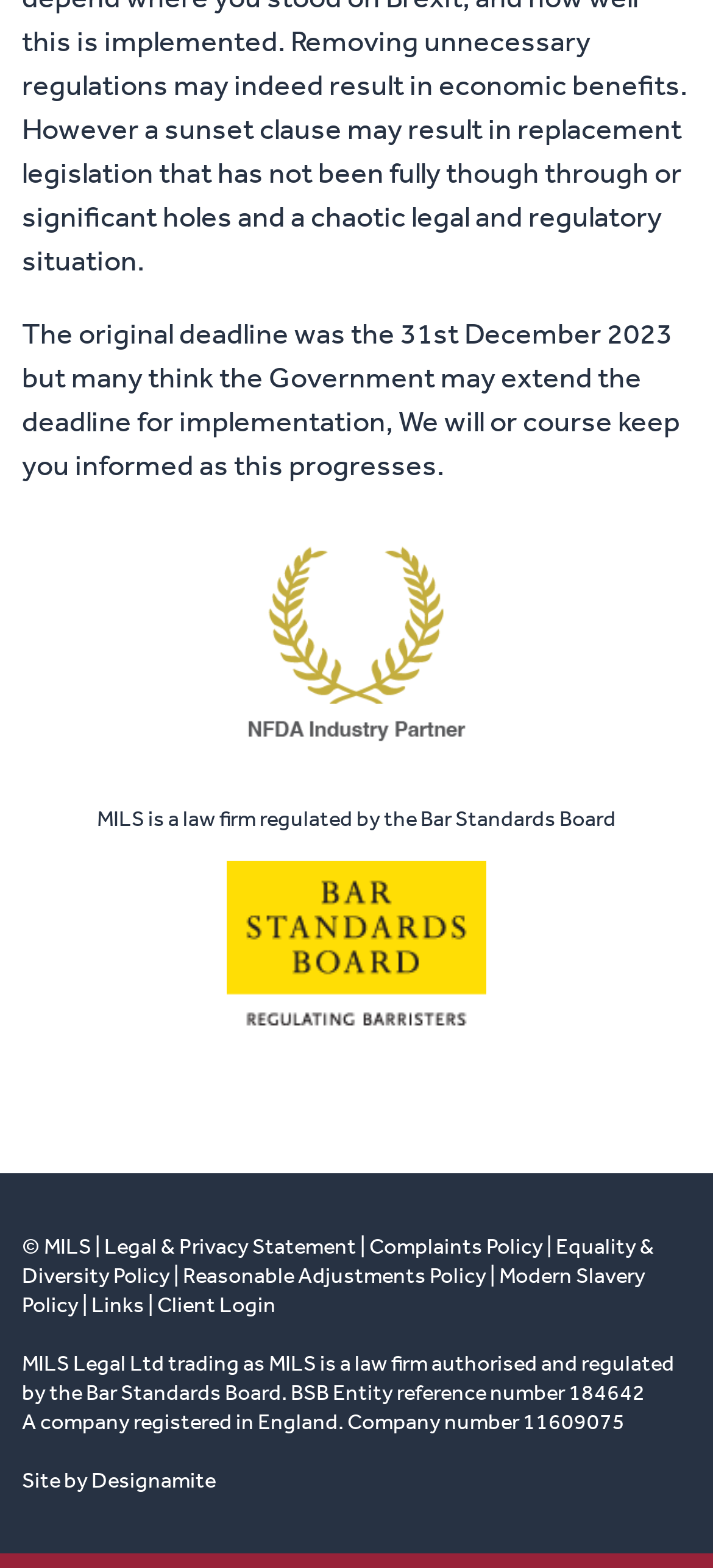Provide a one-word or short-phrase response to the question:
What is MILS?

A law firm